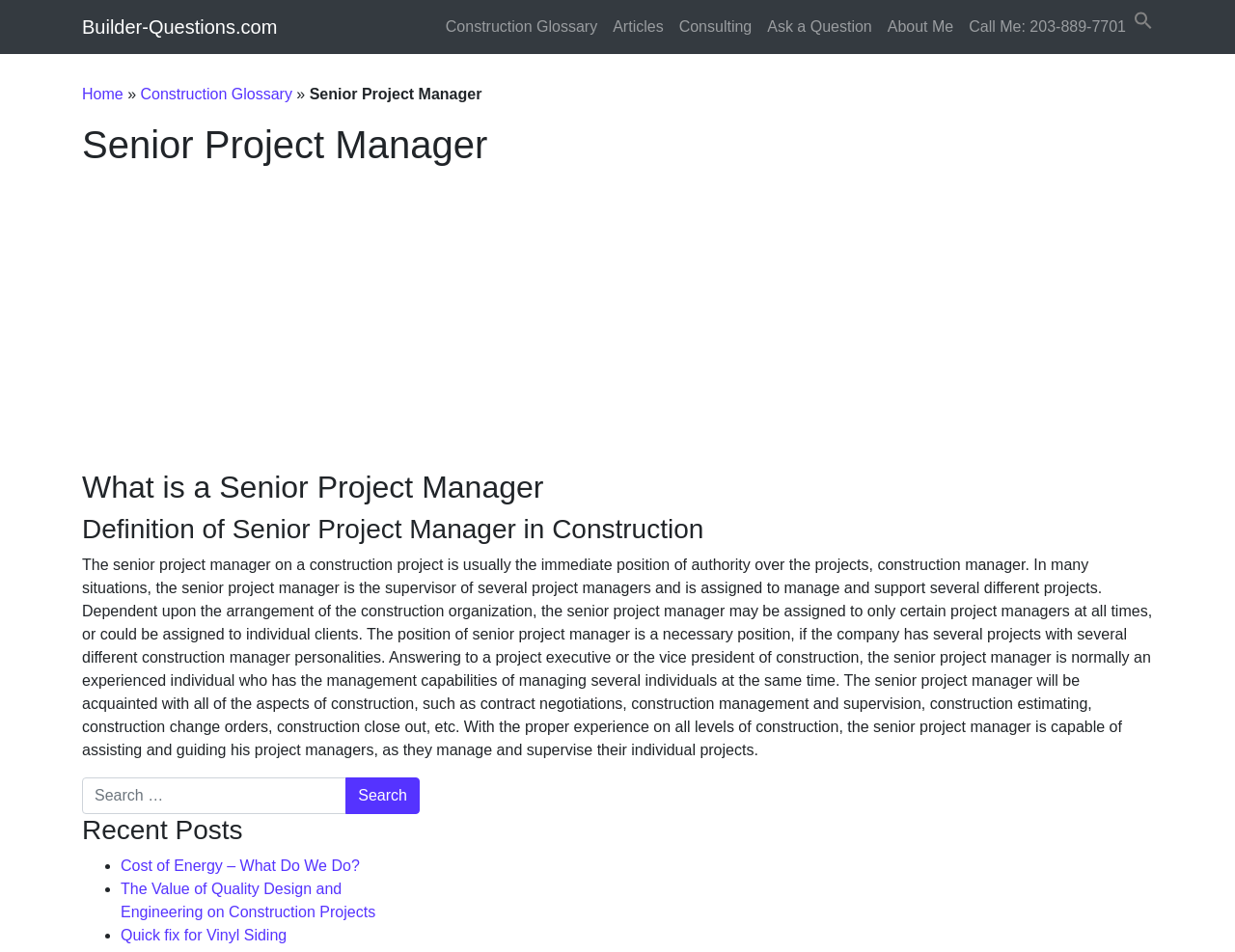What is the role of a senior project manager in construction?
From the screenshot, supply a one-word or short-phrase answer.

Supervisor of project managers